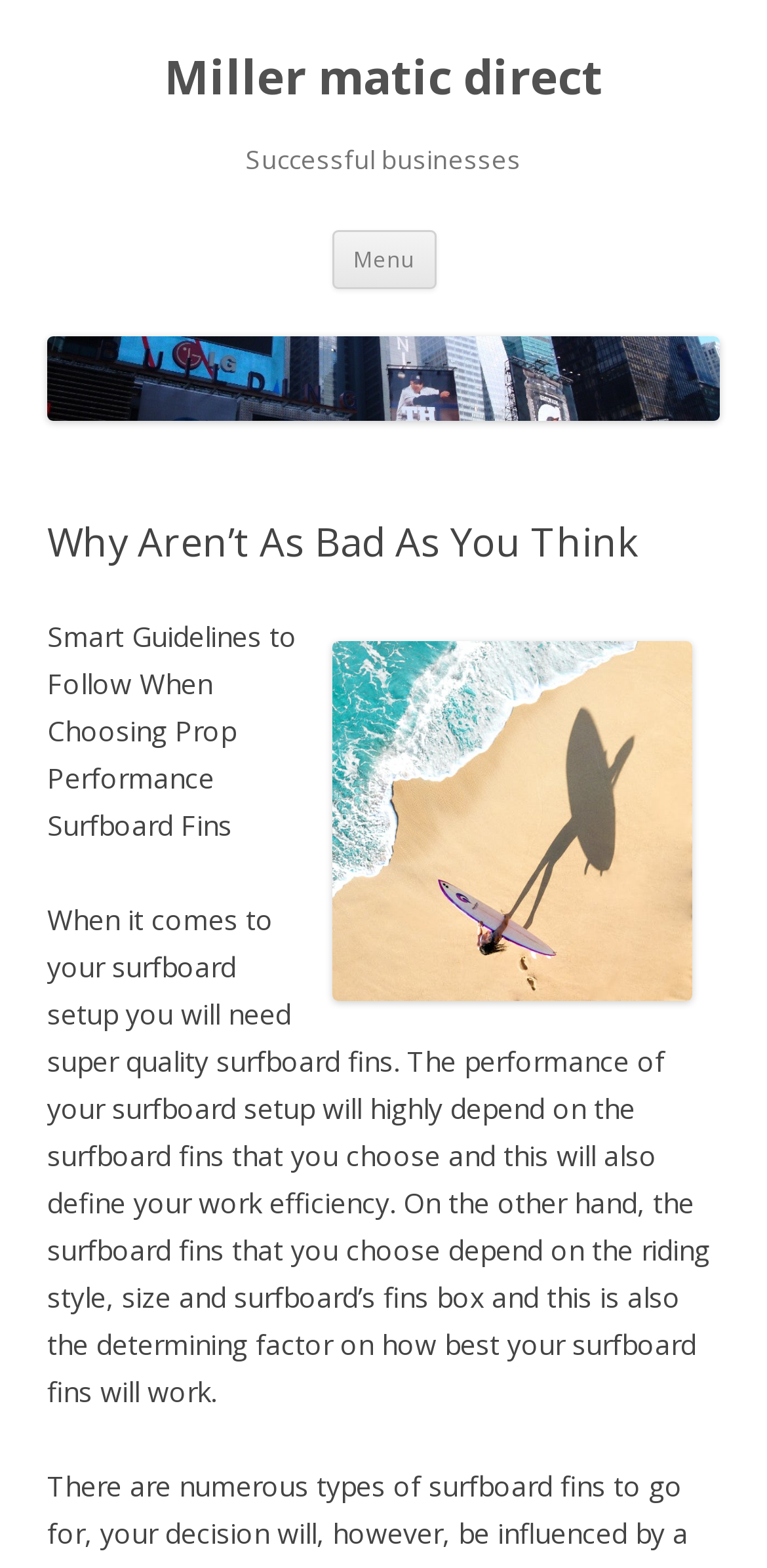Respond with a single word or phrase for the following question: 
What is the image below the heading 'Why Aren’t As Bad As You Think'?

Not specified